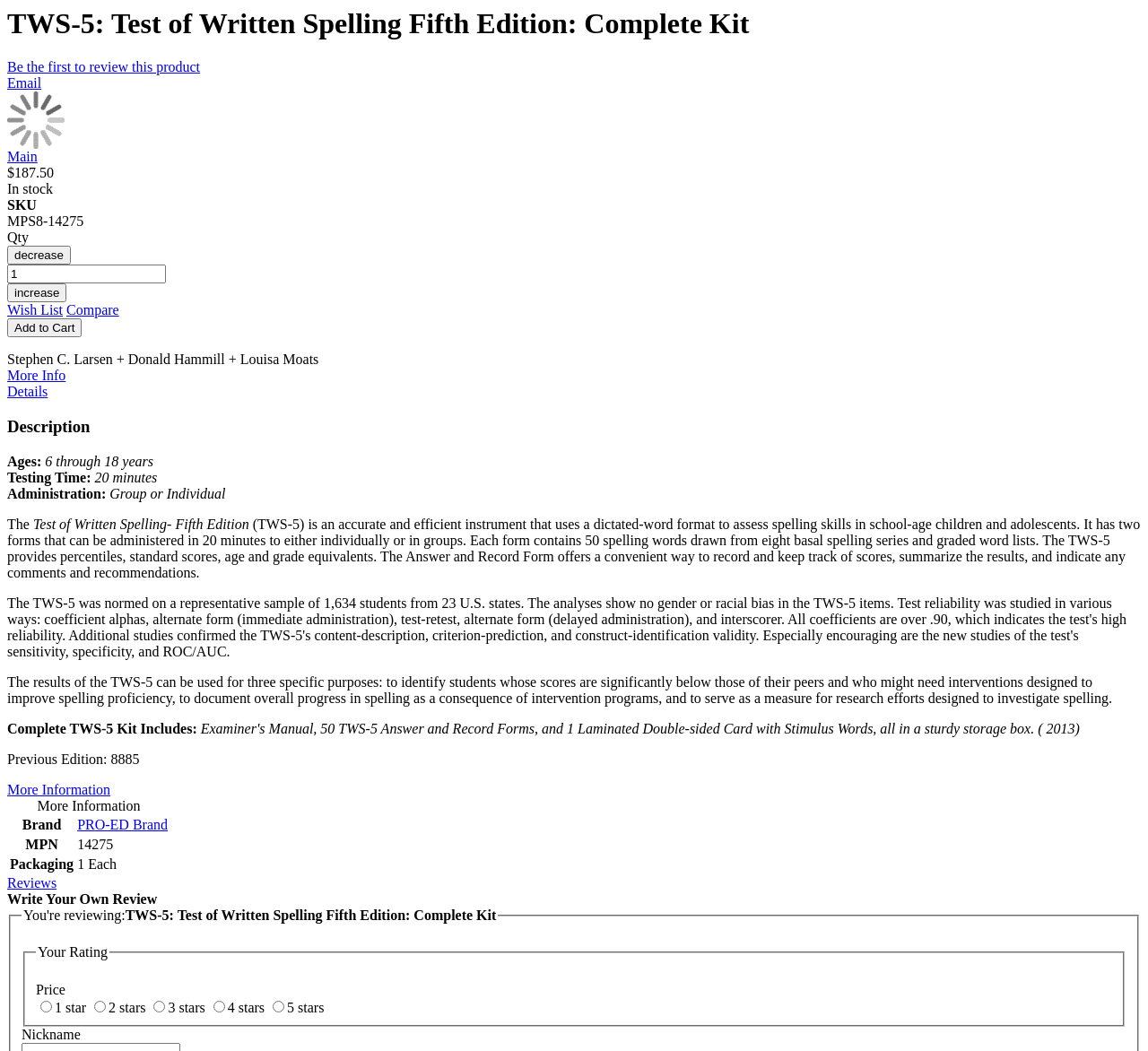Answer with a single word or phrase: 
What is the minimum quantity that can be ordered?

1